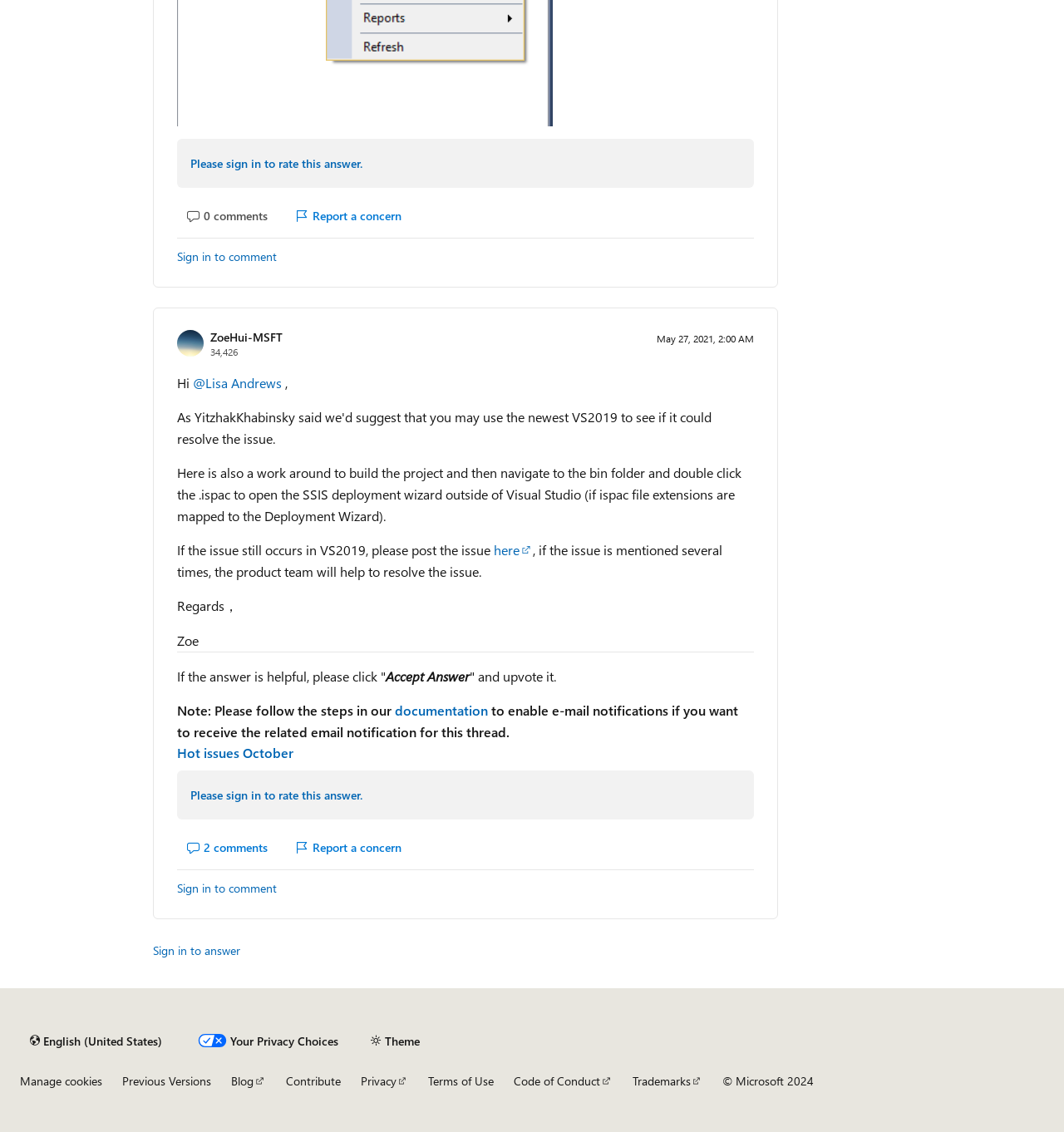What is the theme of the webpage?
Refer to the image and provide a thorough answer to the question.

I found the theme of the webpage by looking at the various elements such as the Microsoft logo, the text '© Microsoft 2024', and the overall design of the webpage which suggests that it is a Microsoft-related webpage.